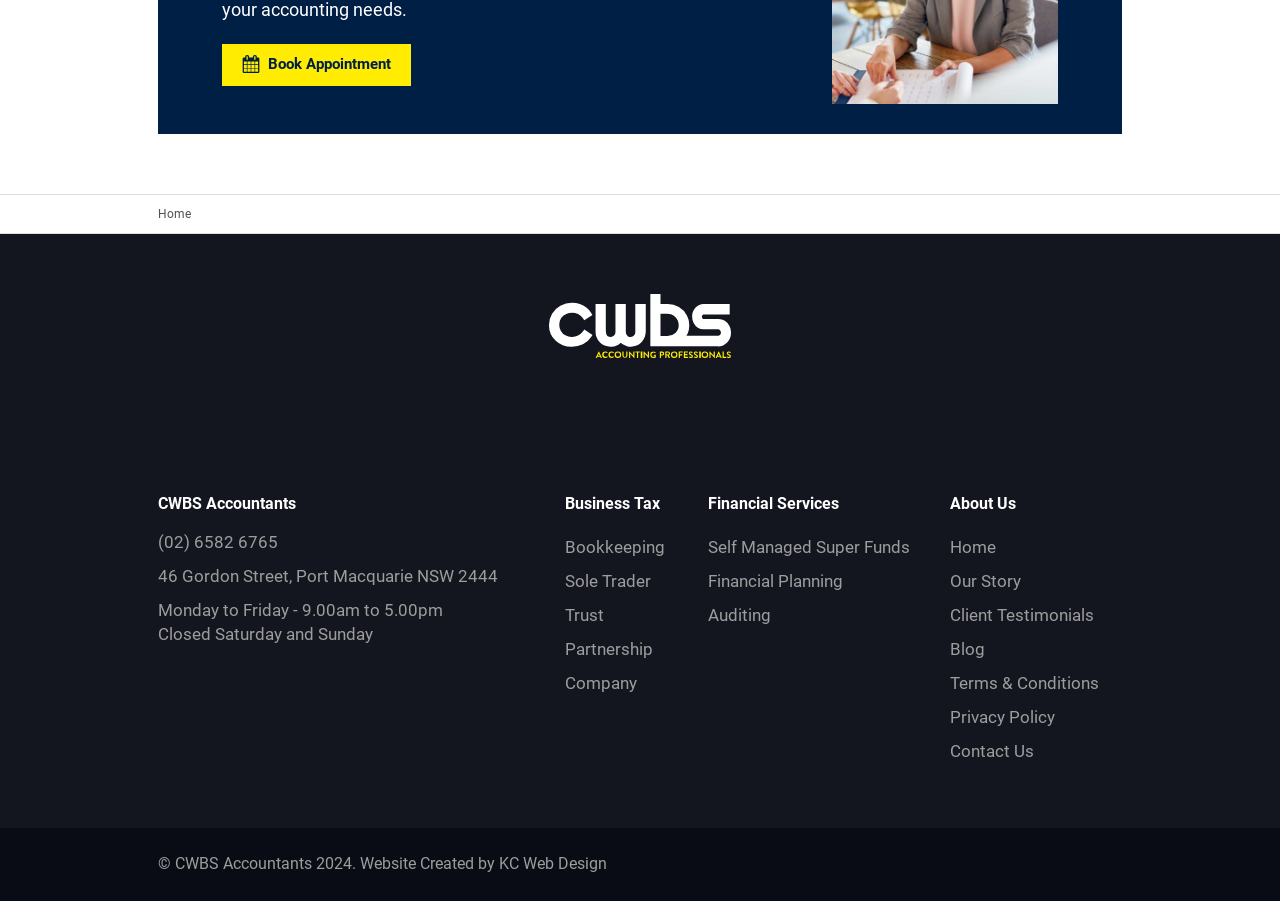Determine the bounding box coordinates for the area you should click to complete the following instruction: "Visit the home page".

[0.123, 0.23, 0.149, 0.245]